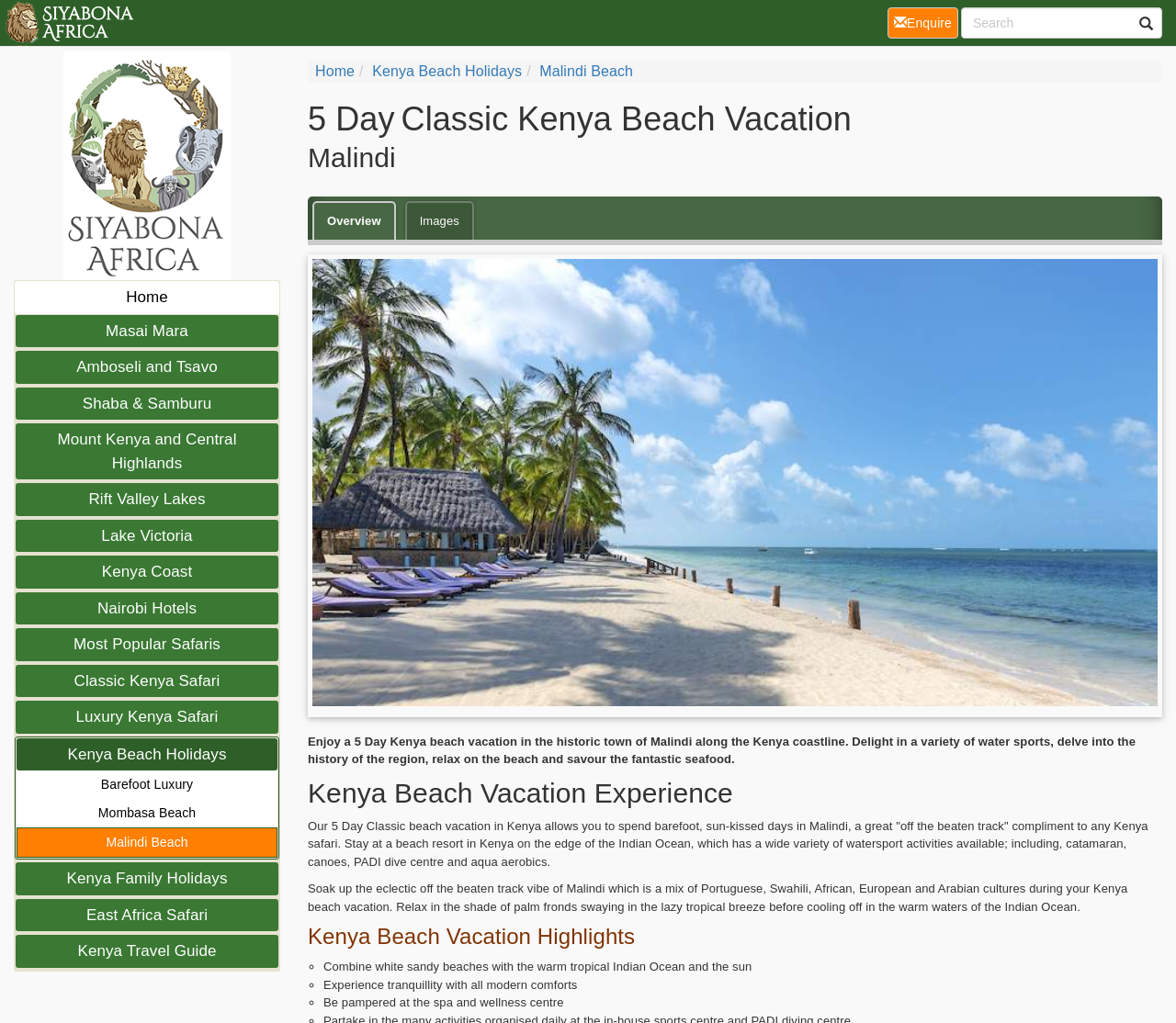Provide your answer in one word or a succinct phrase for the question: 
What is the purpose of the search box?

To search the website